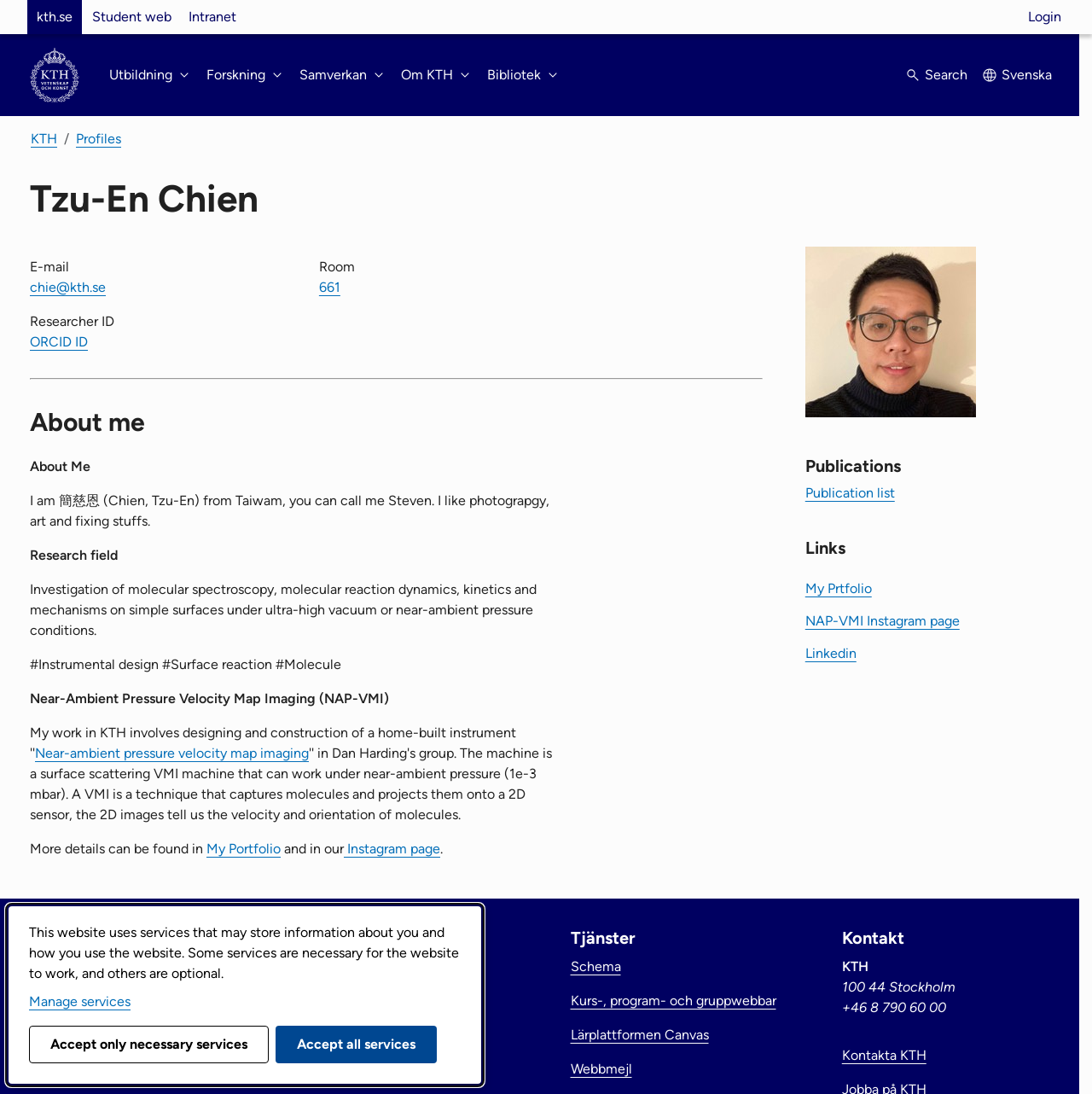What is the researcher's research field?
Look at the screenshot and respond with one word or a short phrase.

Molecular spectroscopy